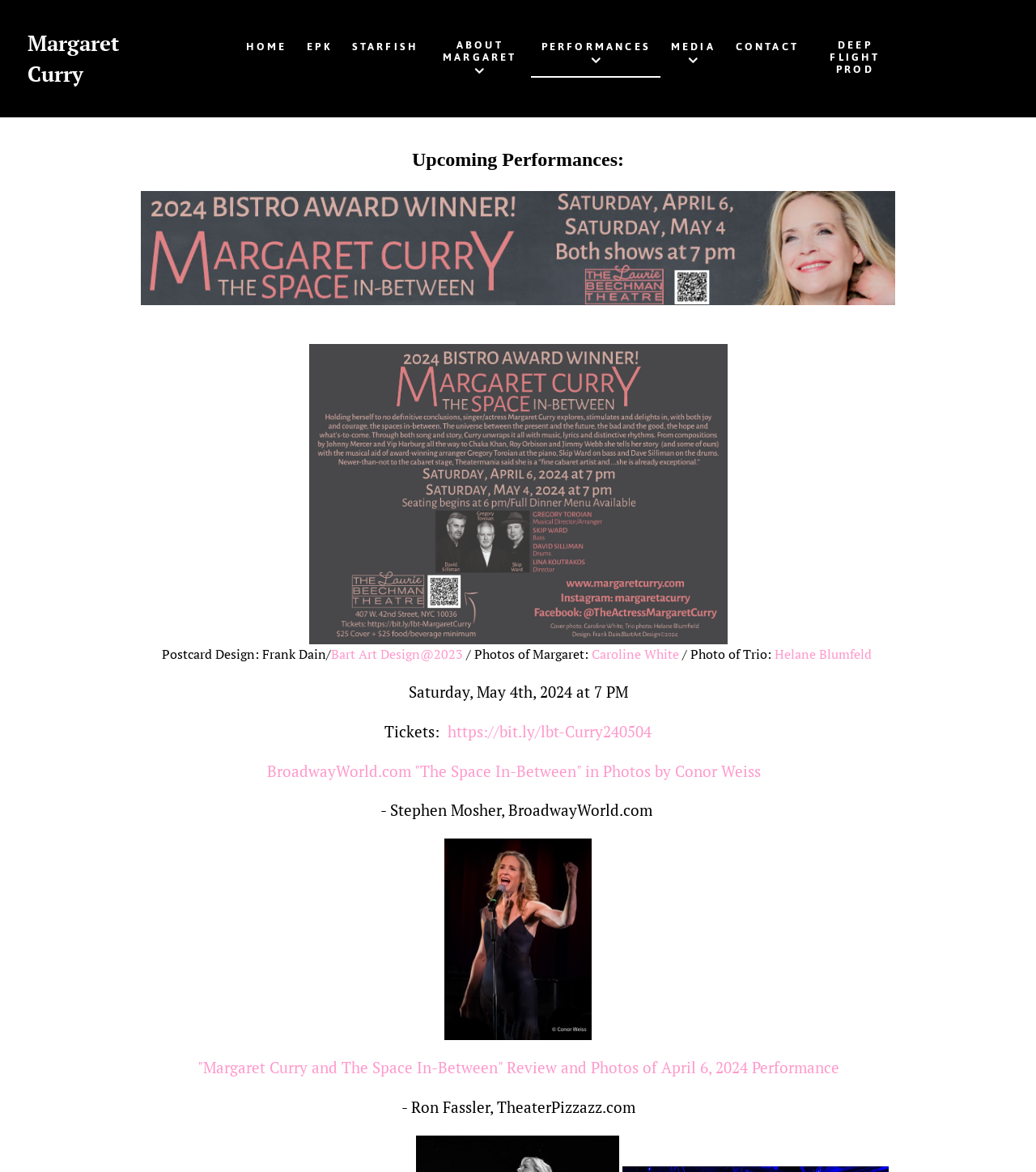Find the bounding box of the web element that fits this description: "About".

None